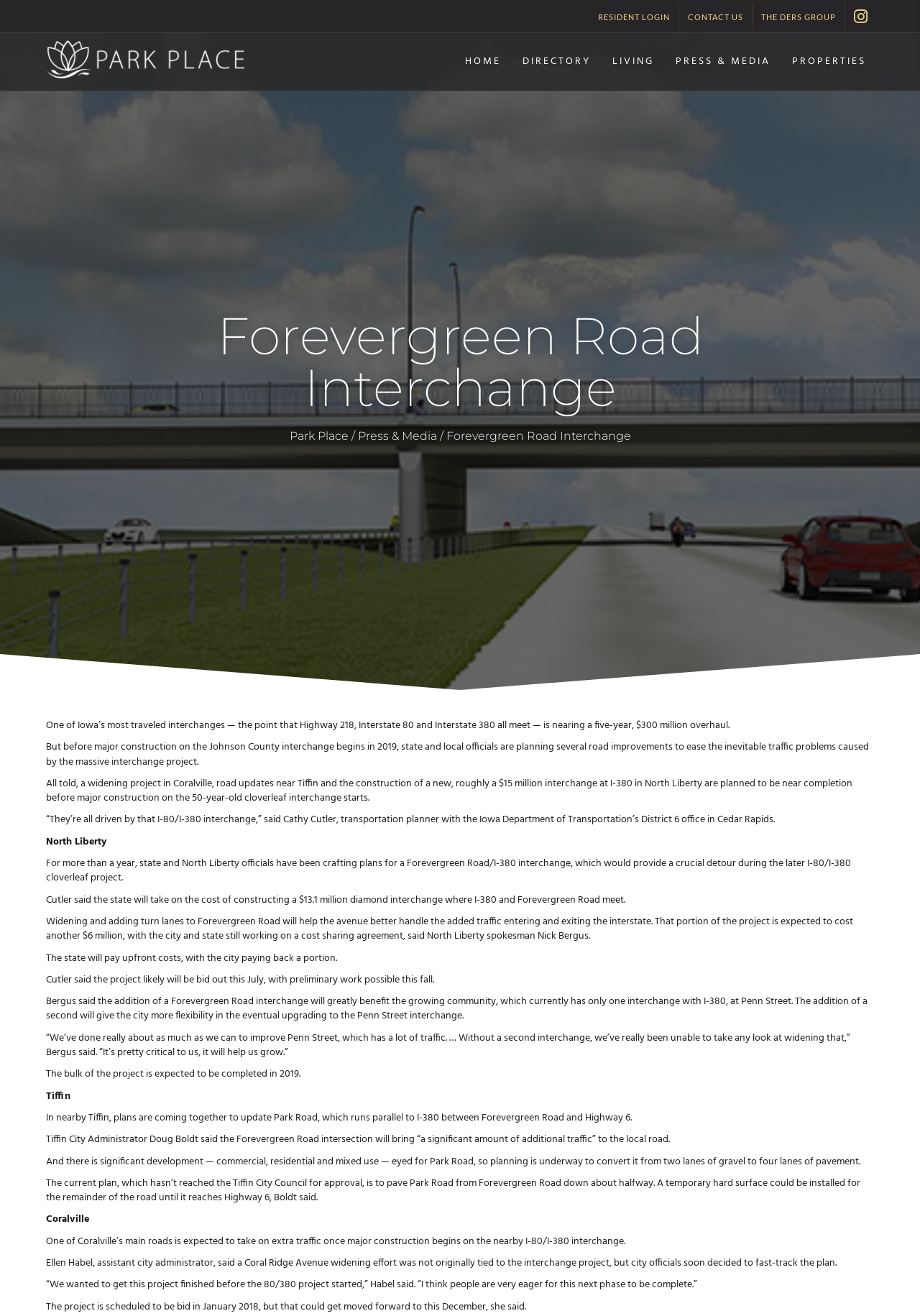Determine the bounding box coordinates of the clickable element necessary to fulfill the instruction: "Click on HOME". Provide the coordinates as four float numbers within the 0 to 1 range, i.e., [left, top, right, bottom].

[0.498, 0.038, 0.552, 0.056]